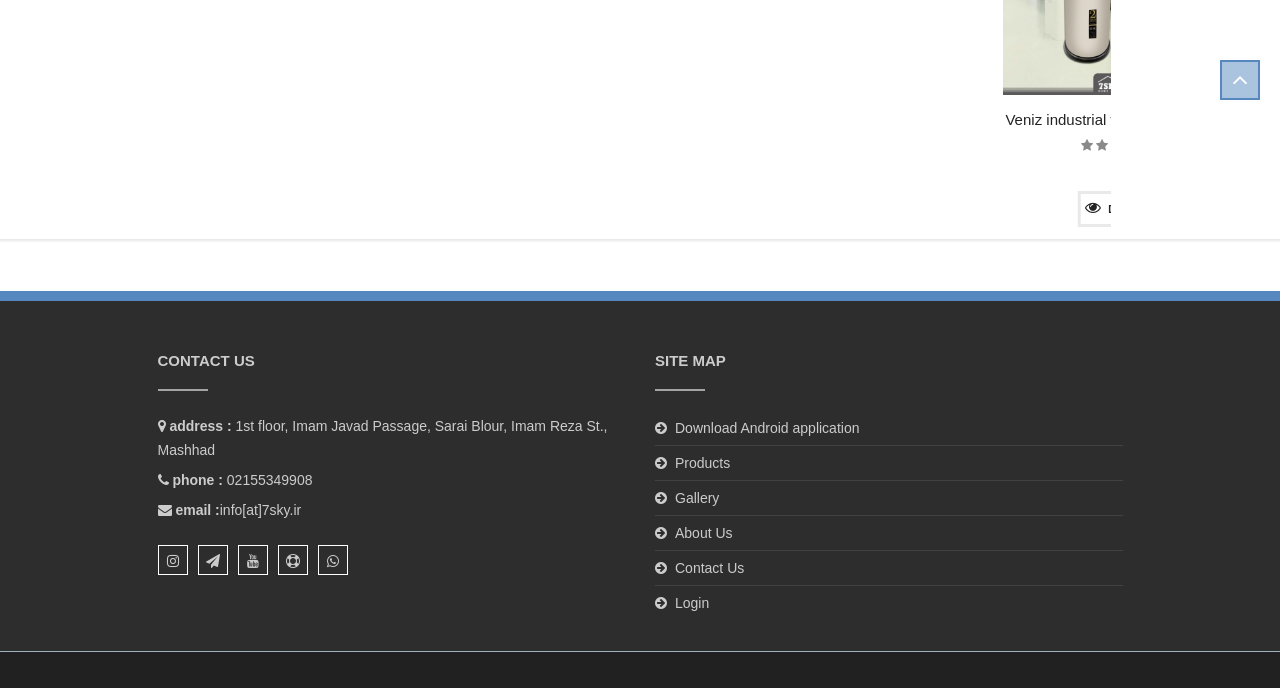Identify the bounding box coordinates of the part that should be clicked to carry out this instruction: "Send an email to 'info[at]7sky.ir'".

[0.172, 0.73, 0.235, 0.753]